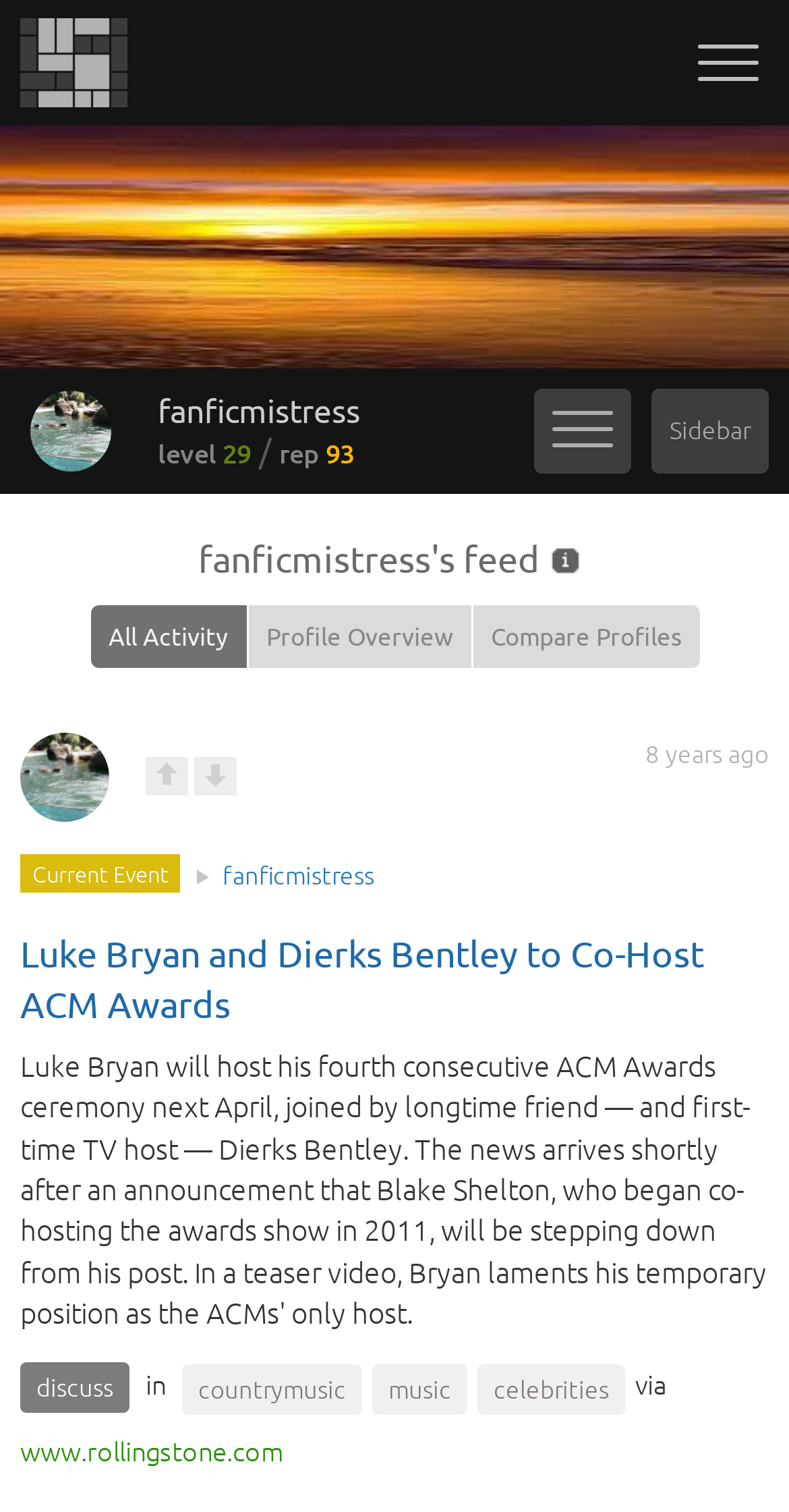Determine the bounding box coordinates of the region that needs to be clicked to achieve the task: "Visit the website www.rollingstone.com".

[0.026, 0.939, 0.359, 0.981]